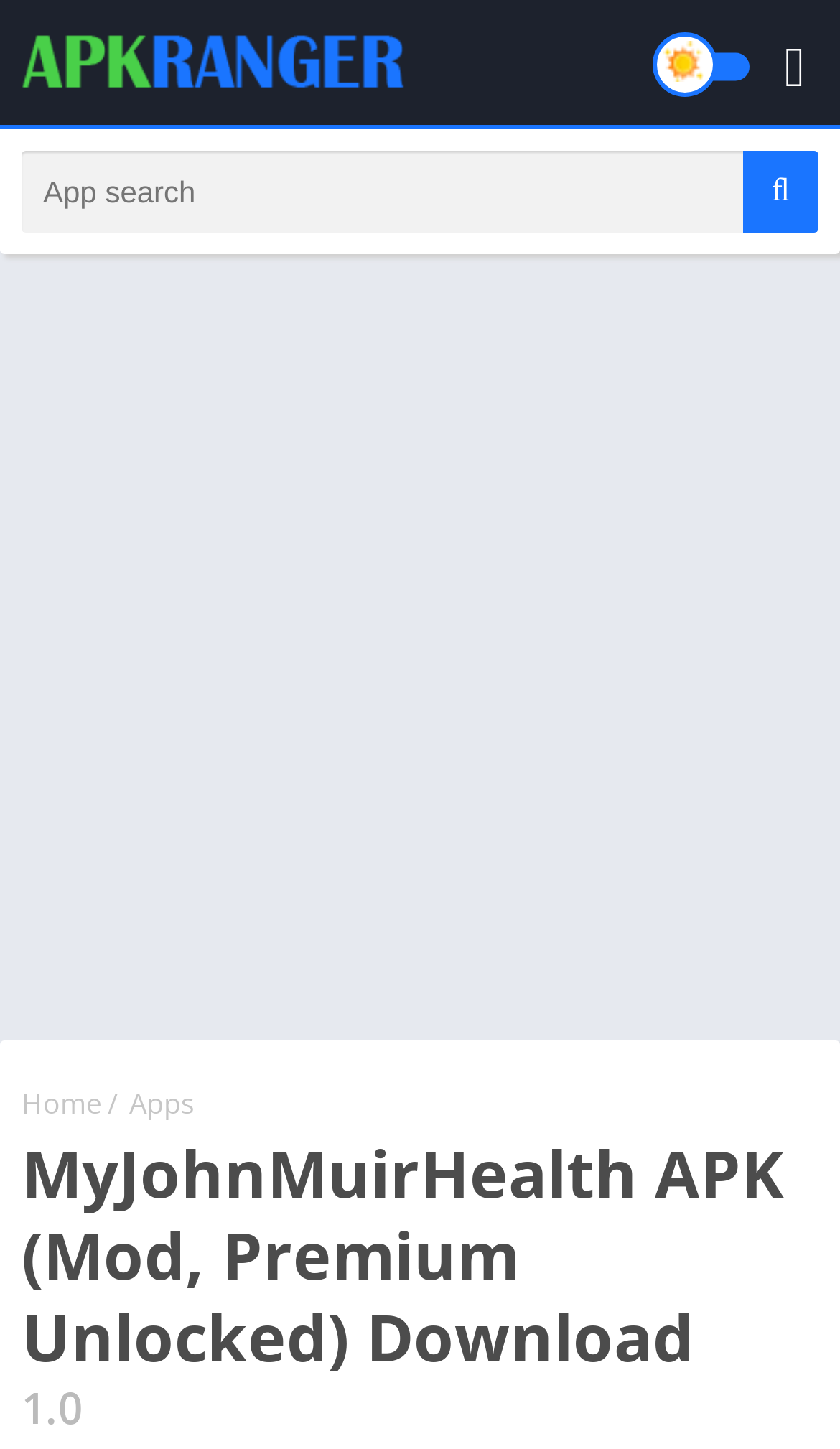Construct a comprehensive description capturing every detail on the webpage.

The webpage is about downloading the MyJohnMuirHealth APK with premium features unlocked. At the top, there is a link to "APK Ranger - Free MOD APK Game & Premium APP for Android" accompanied by an image, taking up a small portion of the top-left section. Below this, there is a search bar with a "Search" button to the right, spanning almost the entire width of the page.

In the middle section, there is a large advertisement iframe that occupies most of the page's width and height. Above the advertisement, there are three navigation links: "Home", a separator, and "Apps", aligned horizontally and positioned near the top.

The main content of the page is headed by a title "MyJohnMuirHealth APK (Mod, Premium Unlocked) Download" followed by a subheading "1.0" at the bottom-right corner of the page.